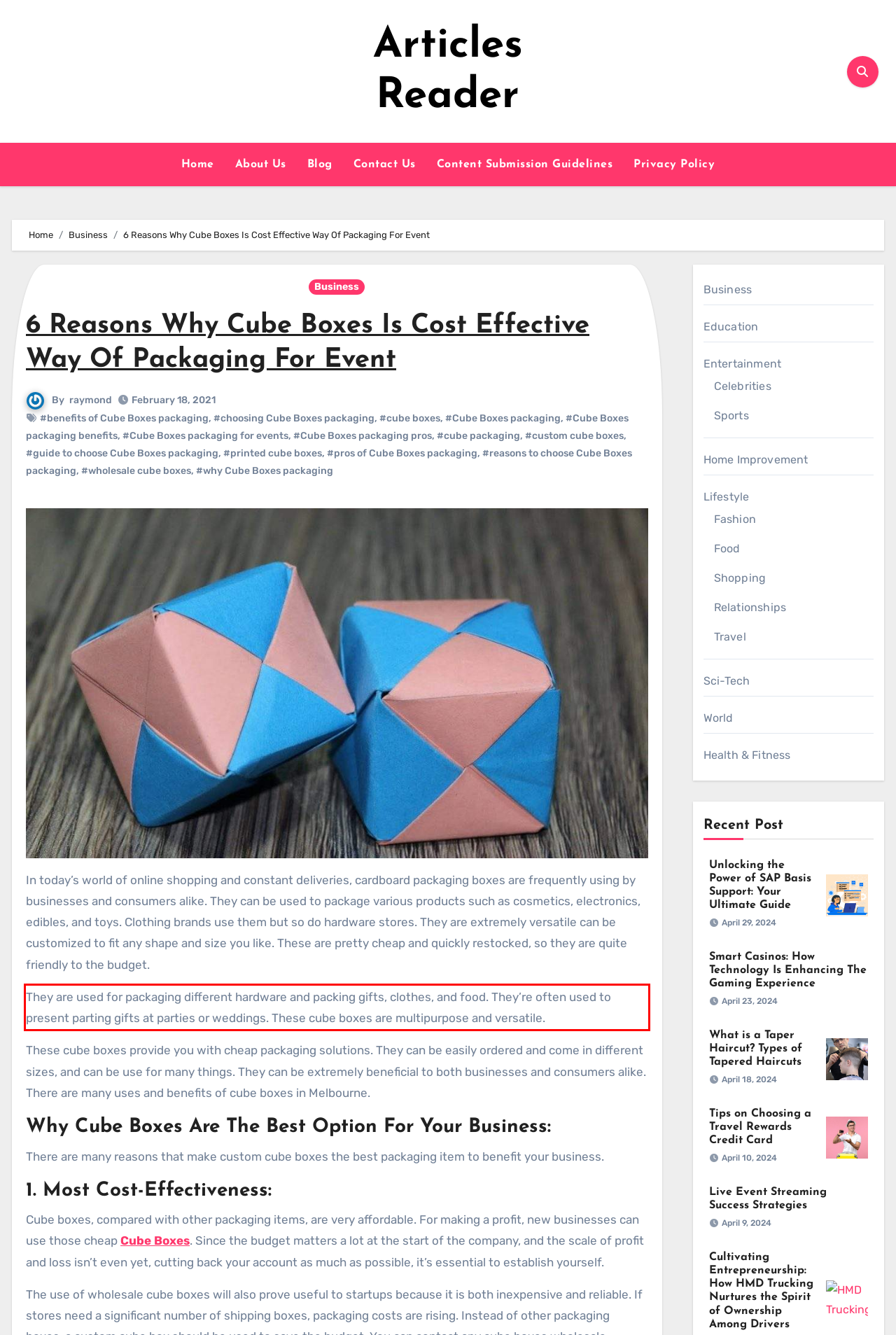You are looking at a screenshot of a webpage with a red rectangle bounding box. Use OCR to identify and extract the text content found inside this red bounding box.

They are used for packaging different hardware and packing gifts, clothes, and food. They’re often used to present parting gifts at parties or weddings. These cube boxes are multipurpose and versatile.